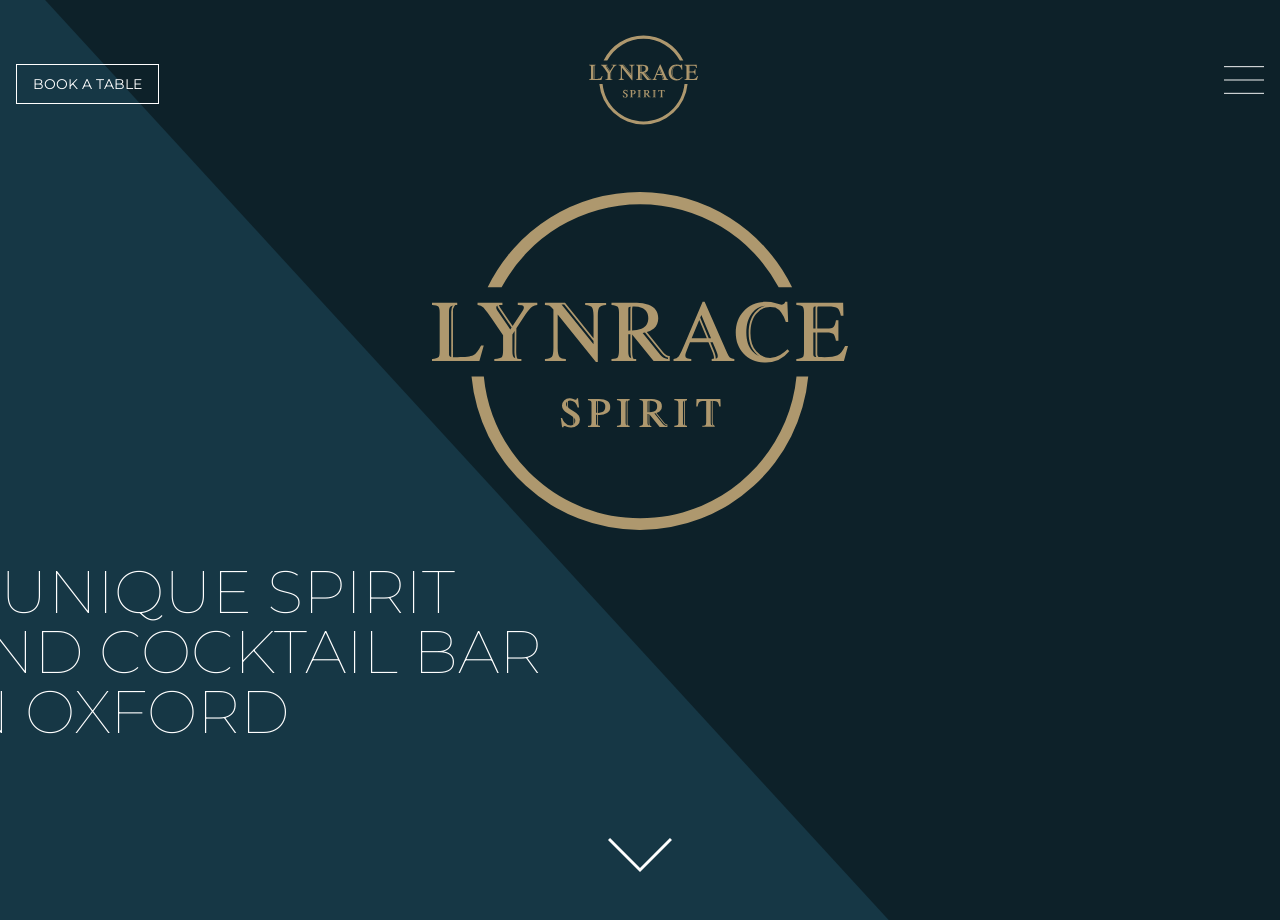Locate the UI element described by BOOK A TABLE and provide its bounding box coordinates. Use the format (top-left x, top-left y, bottom-right x, bottom-right y) with all values as floating point numbers between 0 and 1.

[0.012, 0.07, 0.124, 0.113]